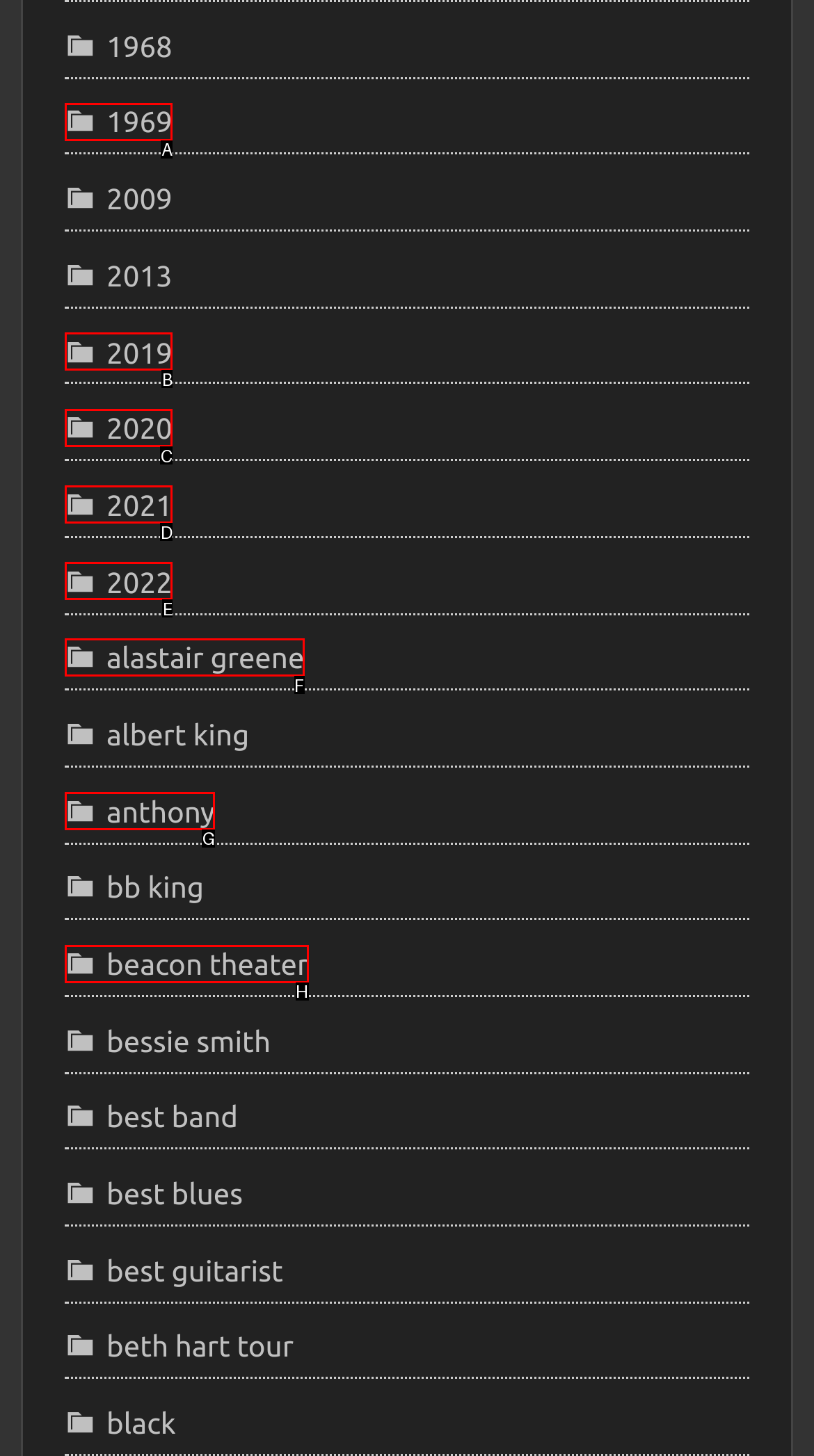Find the HTML element that matches the description: 2021
Respond with the corresponding letter from the choices provided.

D